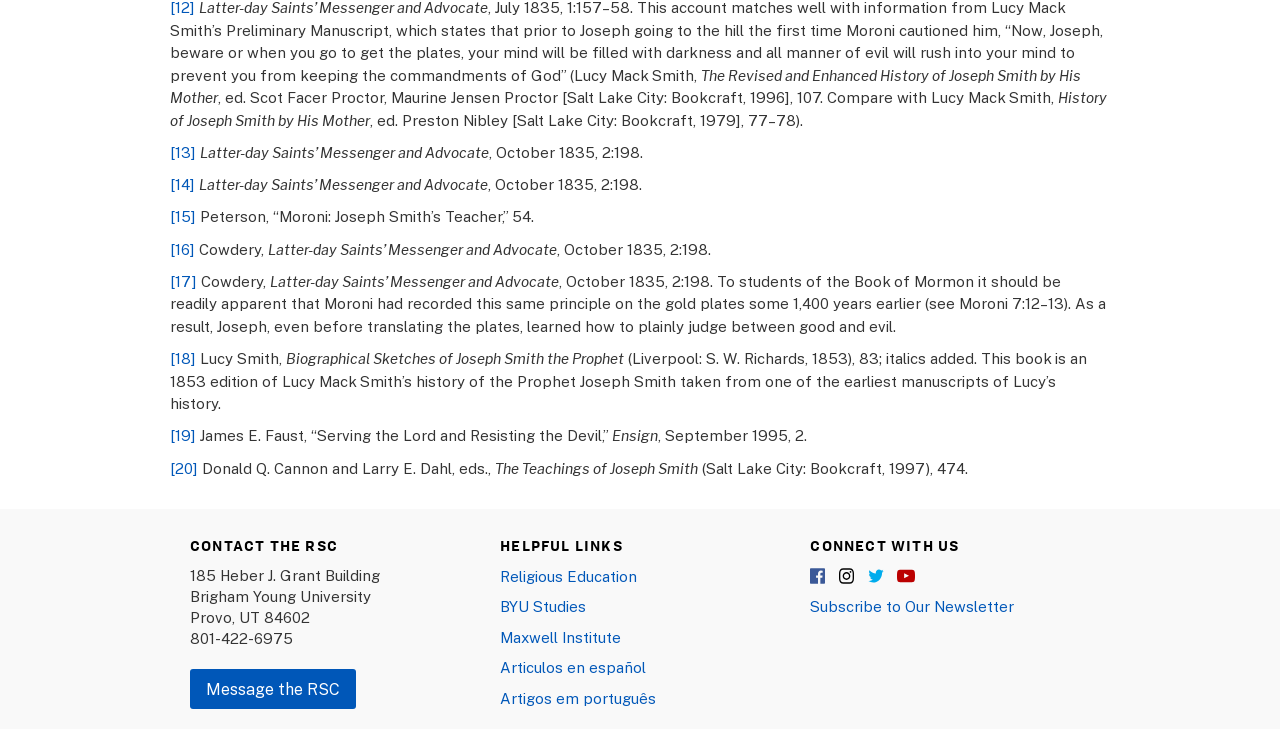What is the title of the book mentioned at the top?
Provide a concise answer using a single word or phrase based on the image.

The Revised and Enhanced History of Joseph Smith by His Mother